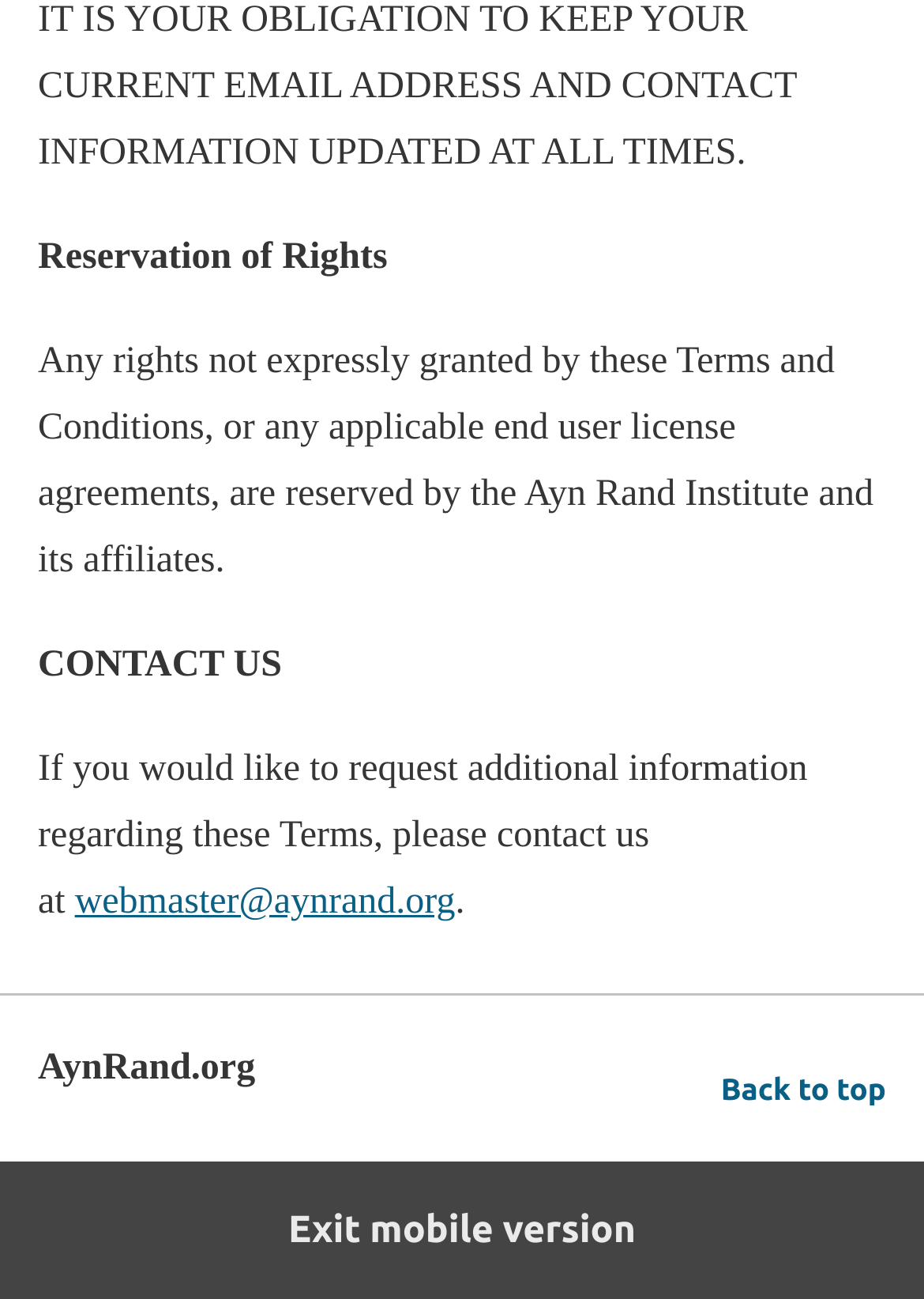Identify the bounding box coordinates for the UI element that matches this description: "webmaster@aynrand.org".

[0.081, 0.679, 0.493, 0.71]